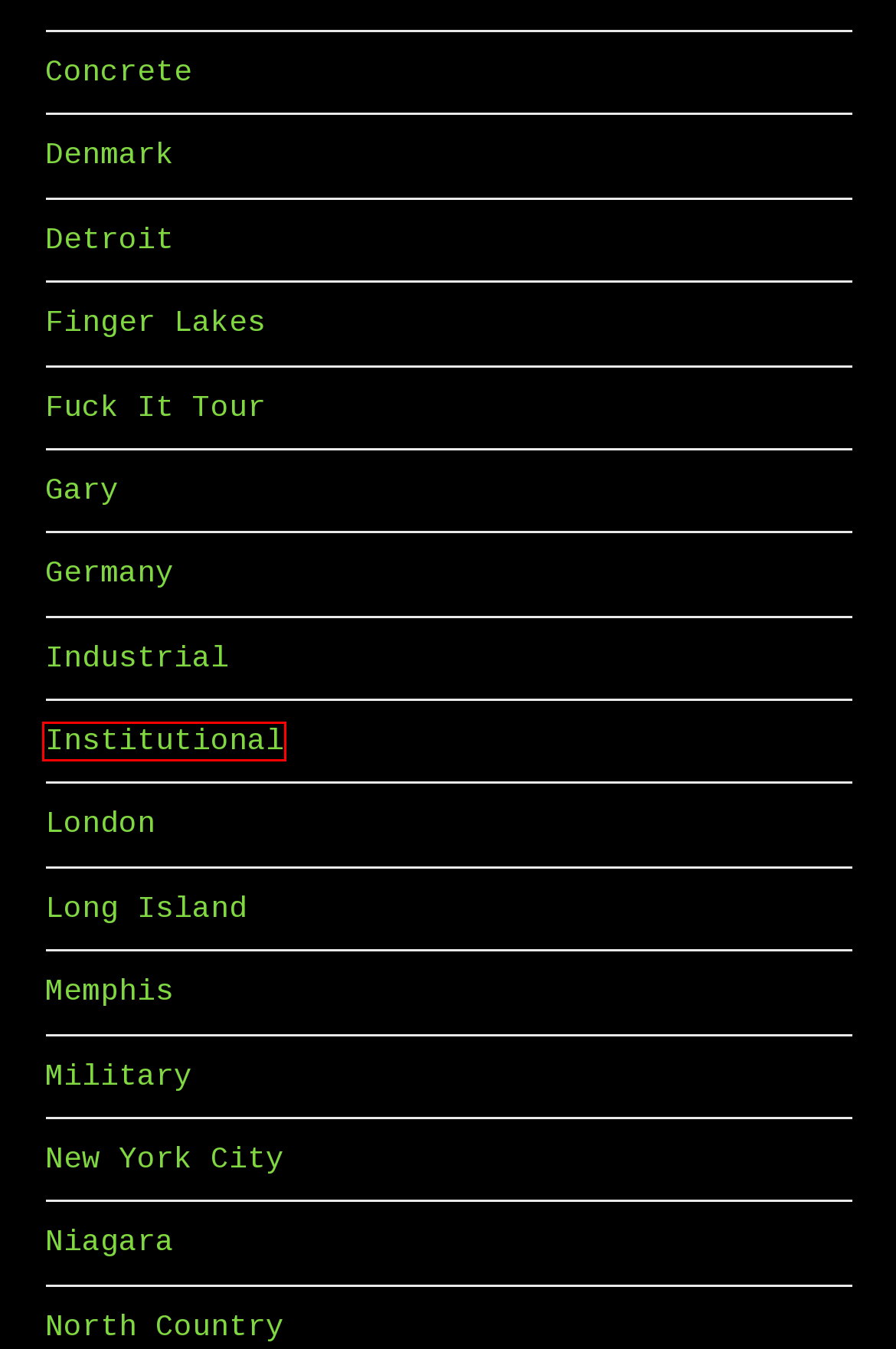View the screenshot of the webpage containing a red bounding box around a UI element. Select the most fitting webpage description for the new page shown after the element in the red bounding box is clicked. Here are the candidates:
A. Uncategorized – This Apparatus Must Be Unearthed
B. Germany – This Apparatus Must Be Unearthed
C. Detroit – This Apparatus Must Be Unearthed
D. Denmark – This Apparatus Must Be Unearthed
E. Military – This Apparatus Must Be Unearthed
F. North Country – This Apparatus Must Be Unearthed
G. Institutional – This Apparatus Must Be Unearthed
H. Long Island – This Apparatus Must Be Unearthed

G